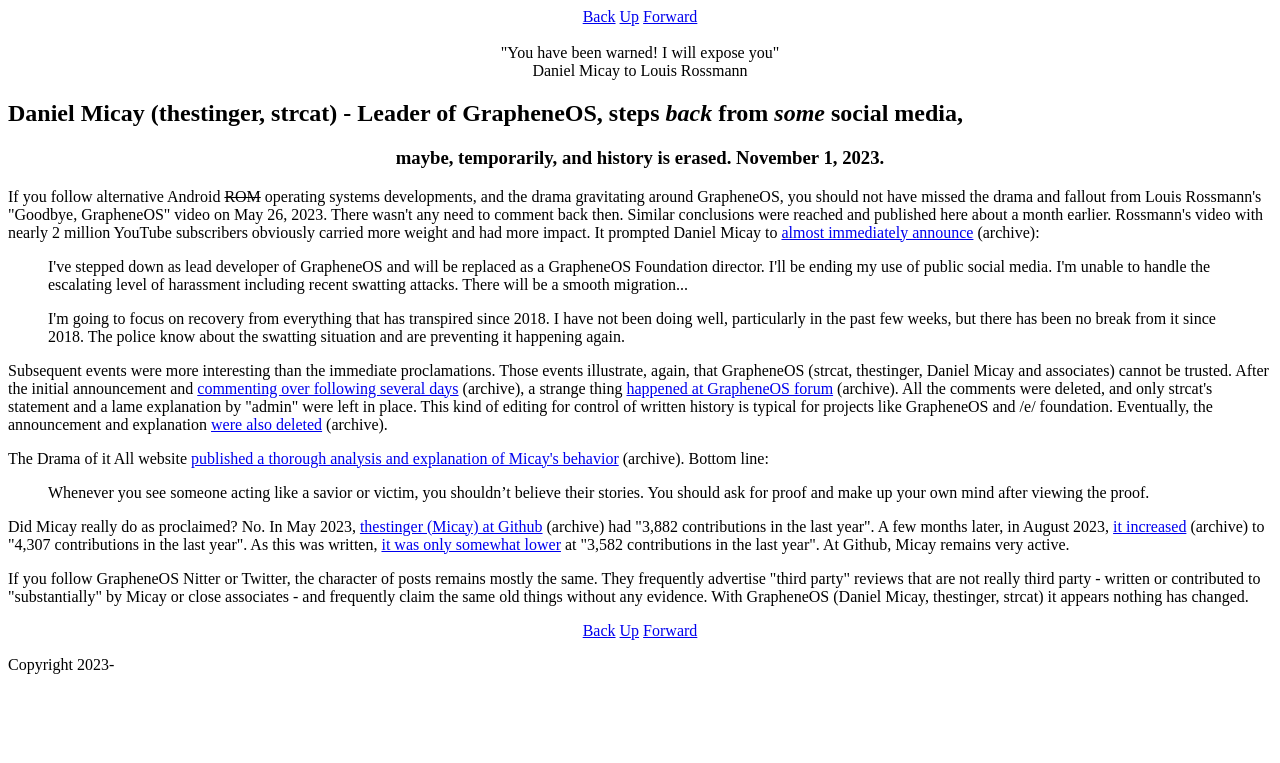Please determine the bounding box coordinates of the element's region to click in order to carry out the following instruction: "Visit the 'almost immediately announce' link". The coordinates should be four float numbers between 0 and 1, i.e., [left, top, right, bottom].

[0.611, 0.293, 0.76, 0.315]